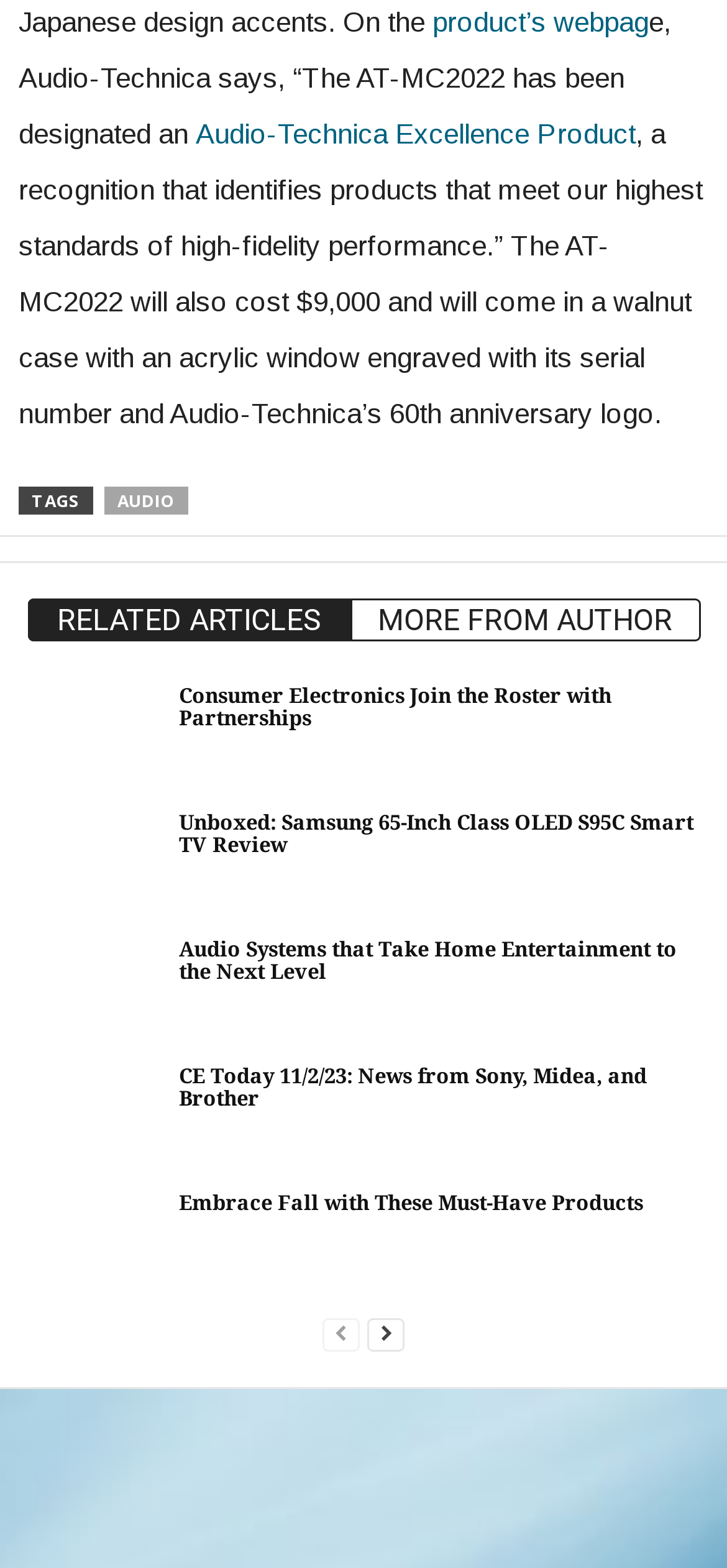Find the bounding box coordinates of the clickable element required to execute the following instruction: "View 'RELATED ARTICLES'". Provide the coordinates as four float numbers between 0 and 1, i.e., [left, top, right, bottom].

[0.037, 0.382, 0.483, 0.409]